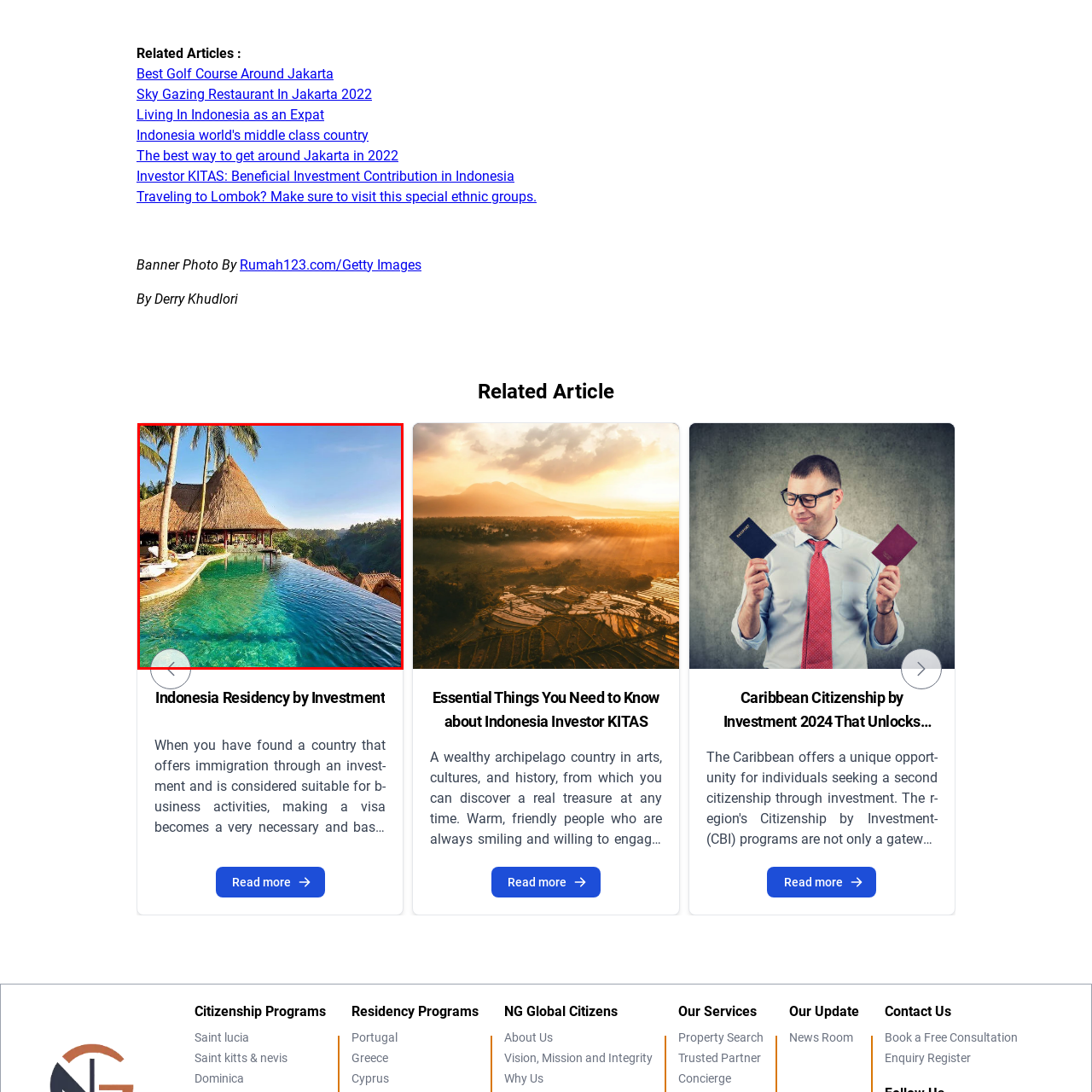Inspect the area marked by the red box and provide a short answer to the question: What is the atmosphere of this location?

Inviting and serene